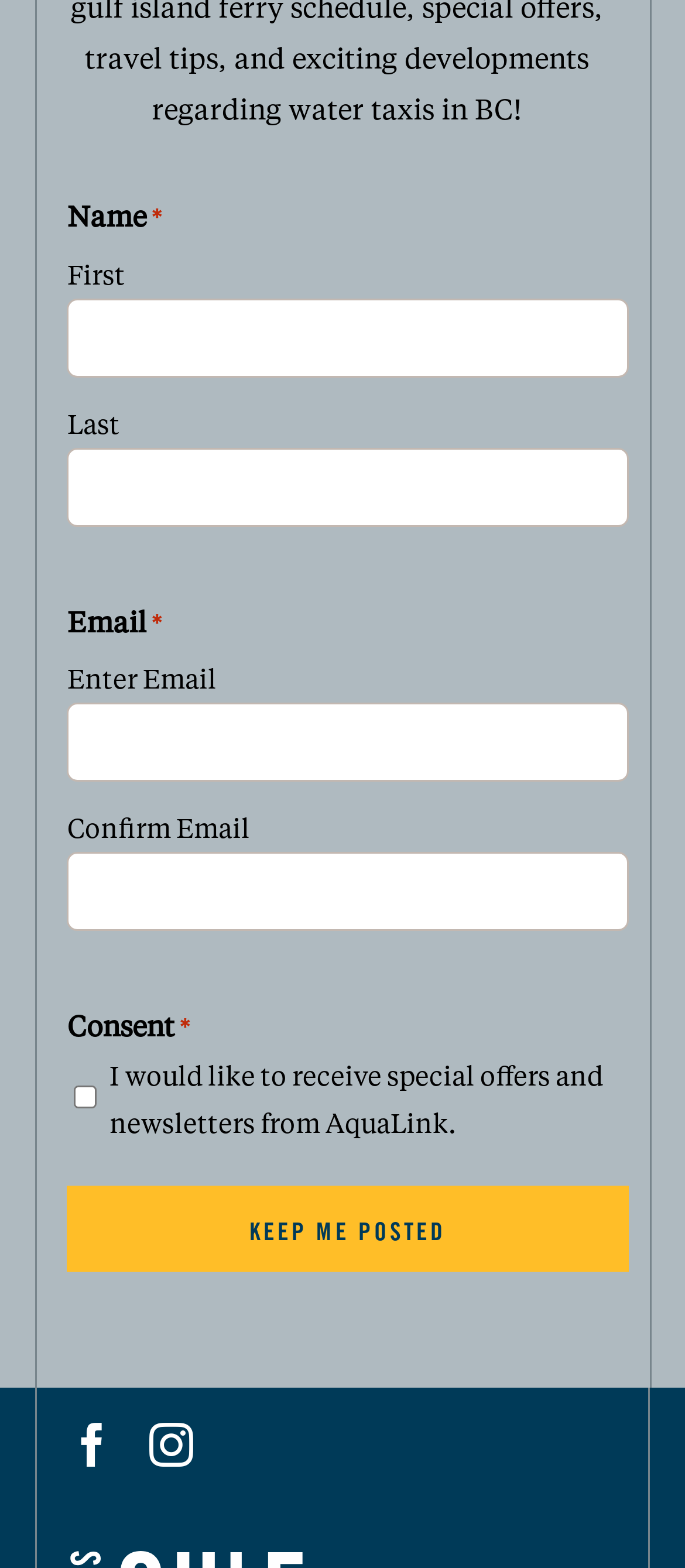Please respond in a single word or phrase: 
How many textboxes are there?

4